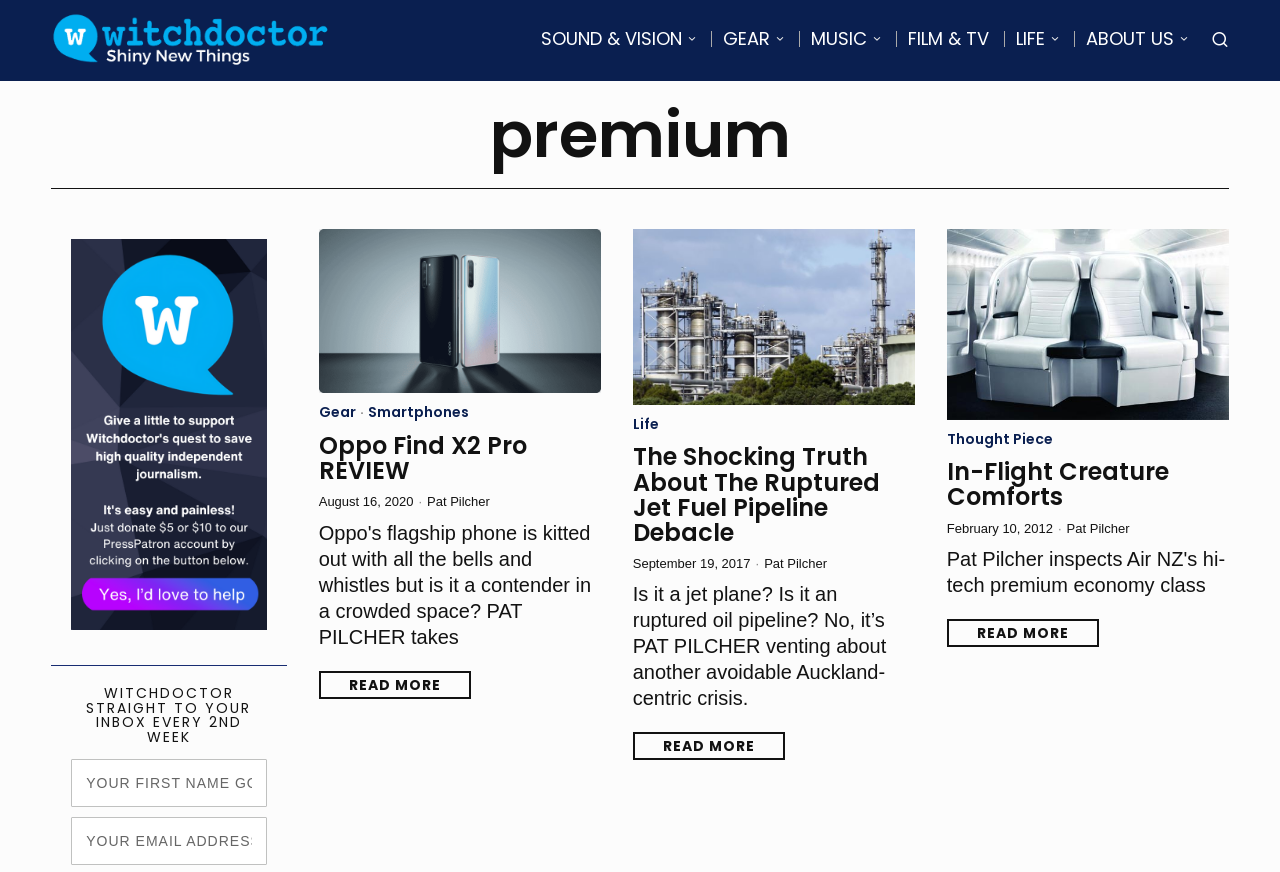Using the details in the image, give a detailed response to the question below:
What is the category of the article with the title 'Oppo Find X2 Pro REVIEW'?

I found the article with the title 'Oppo Find X2 Pro REVIEW' and noticed that it has a link 'Gear' next to it, which suggests that it belongs to the Gear category.